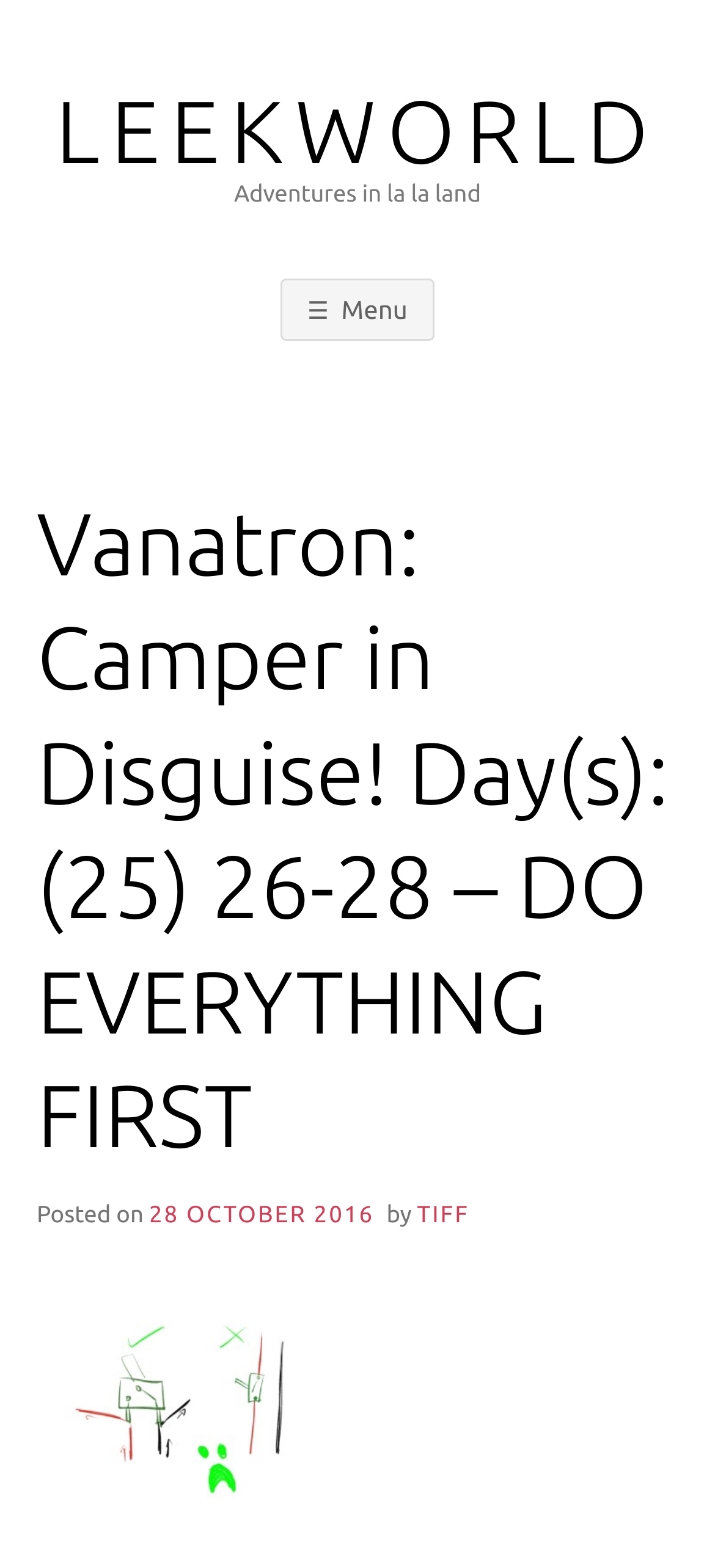Respond to the question below with a single word or phrase: Is the menu expanded?

No